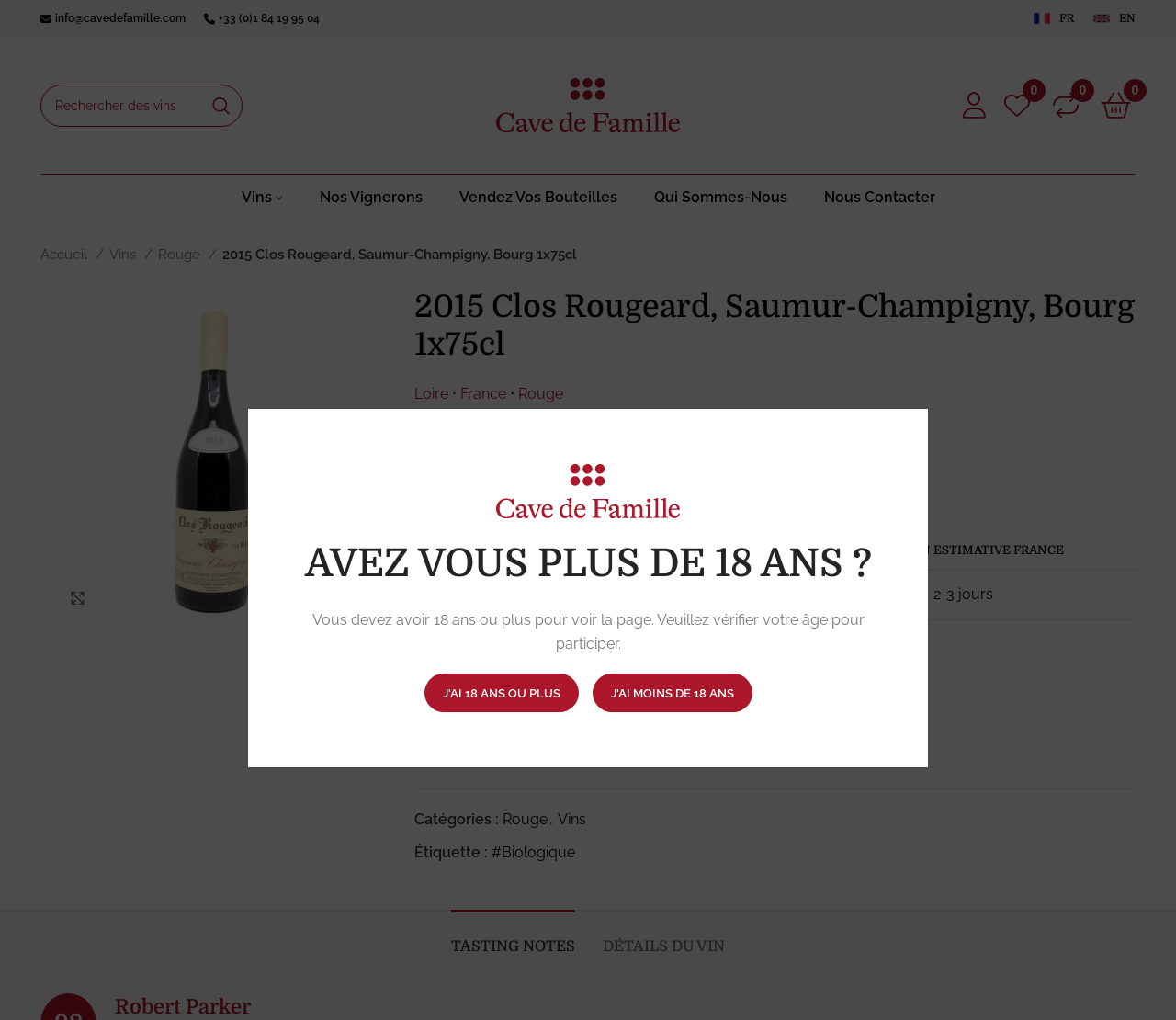Please locate the bounding box coordinates for the element that should be clicked to achieve the following instruction: "View the 'UNCATEGORIZED' page". Ensure the coordinates are given as four float numbers between 0 and 1, i.e., [left, top, right, bottom].

None